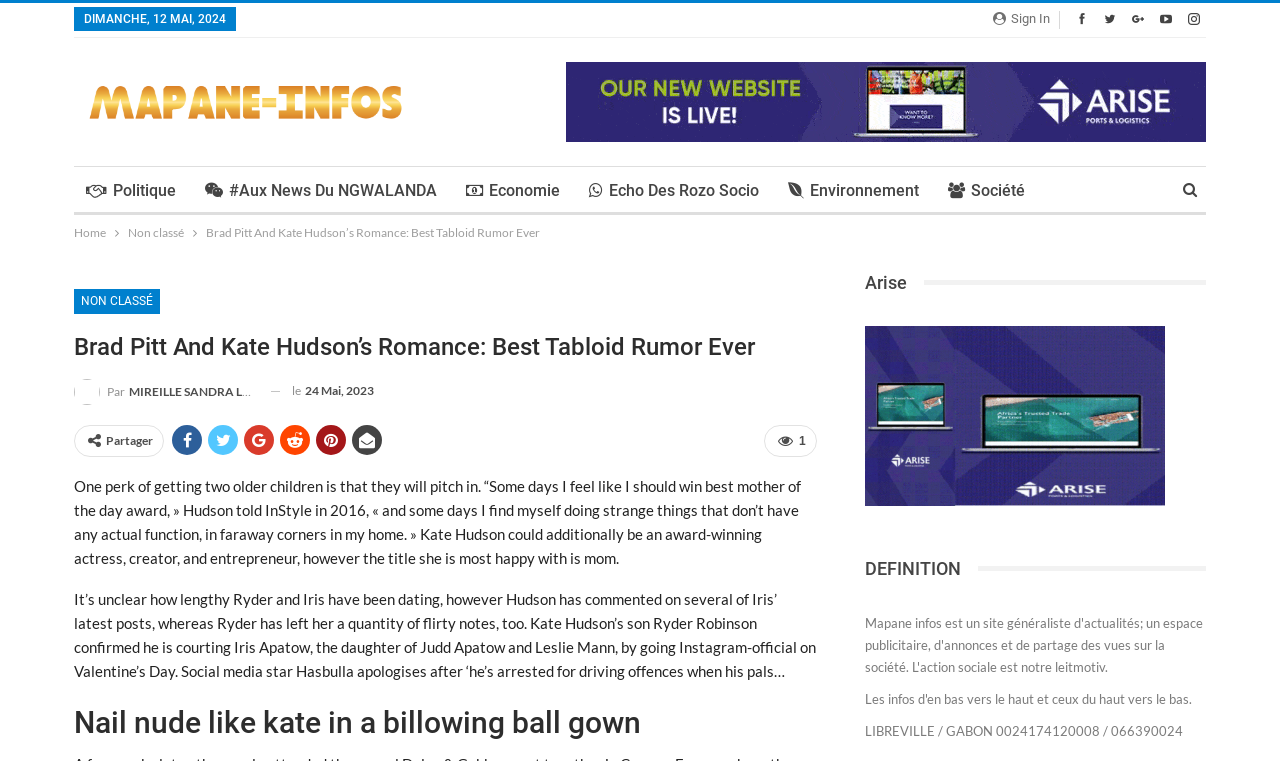Provide the bounding box coordinates of the HTML element this sentence describes: "Non classé". The bounding box coordinates consist of four float numbers between 0 and 1, i.e., [left, top, right, bottom].

[0.058, 0.38, 0.125, 0.412]